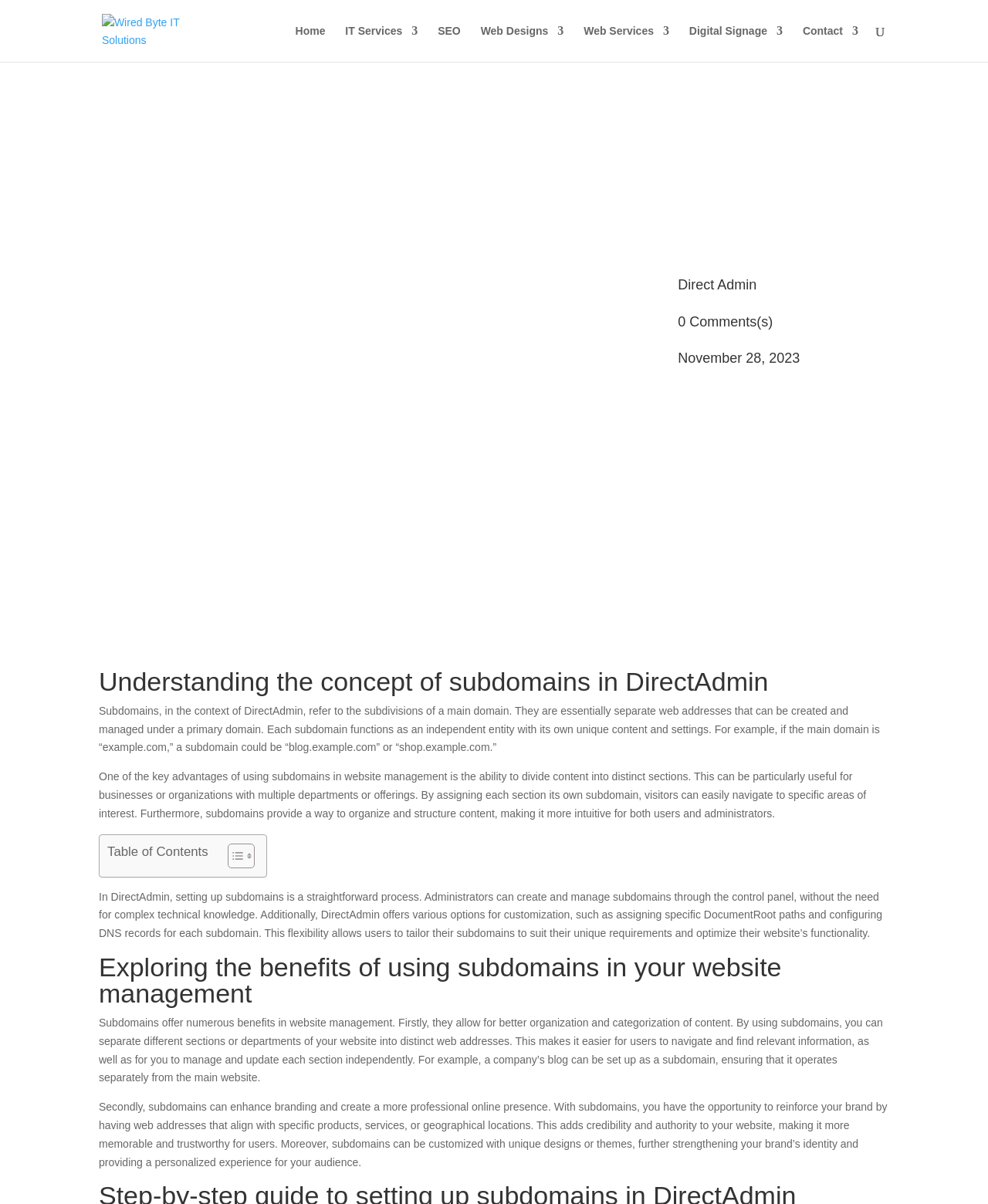Please determine the bounding box coordinates for the element that should be clicked to follow these instructions: "Toggle the 'Table of Content'".

[0.218, 0.7, 0.254, 0.722]